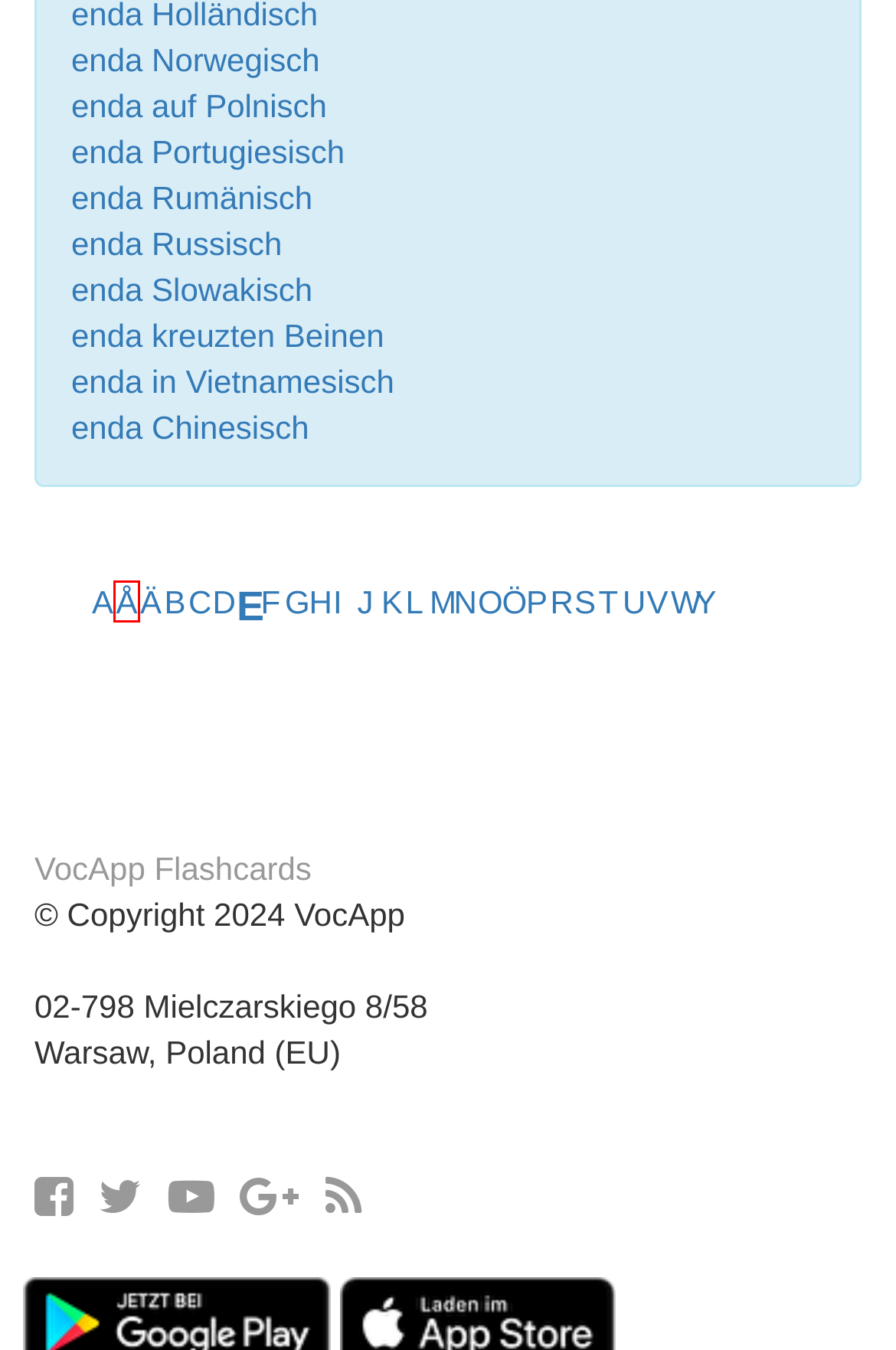You have a screenshot of a webpage where a red bounding box highlights a specific UI element. Identify the description that best matches the resulting webpage after the highlighted element is clicked. The choices are:
A. → enda/worterbuch/sv/en/y  Englisch, das Wörterbuch schwedisch Minus Englisch | Fiszkoteka
B. → enda/worterbuch/sv/en/s  Englisch, das Wörterbuch schwedisch Minus Englisch | Fiszkoteka
C. → enda/worterbuch/sv/en/å  Englisch, das Wörterbuch schwedisch Minus Englisch | Fiszkoteka
D. → enda/worterbuch/sv/en/b  Englisch, das Wörterbuch schwedisch Minus Englisch | Fiszkoteka
E. → enda/worterbuch/sv/en/t  Englisch, das Wörterbuch schwedisch Minus Englisch | Fiszkoteka
F. → enda/worterbuch/sv/en/o  Englisch, das Wörterbuch schwedisch Minus Englisch | Fiszkoteka
G. VocApp - Expand your vocabulary
H. → enda/worterbuch/sv/pl/enda  Englisch, das Wörterbuch schwedisch Minus Englisch | Fiszkoteka

C